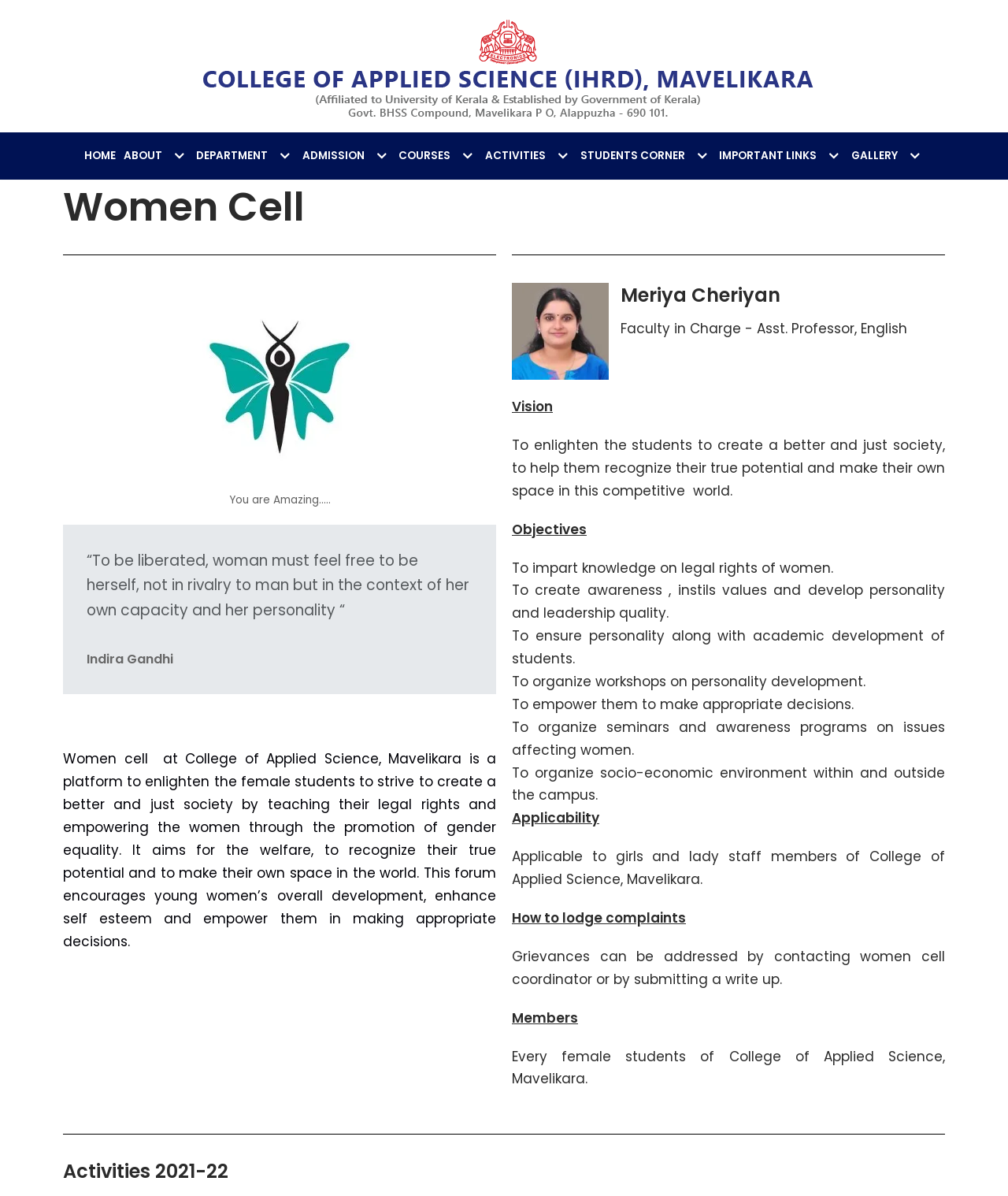Who is the faculty in charge of Women Cell?
Look at the image and respond to the question as thoroughly as possible.

The faculty in charge of Women Cell is mentioned in the static text 'Faculty in Charge - Asst. Professor, English' which is associated with the heading 'Meriya Cheriyan'.